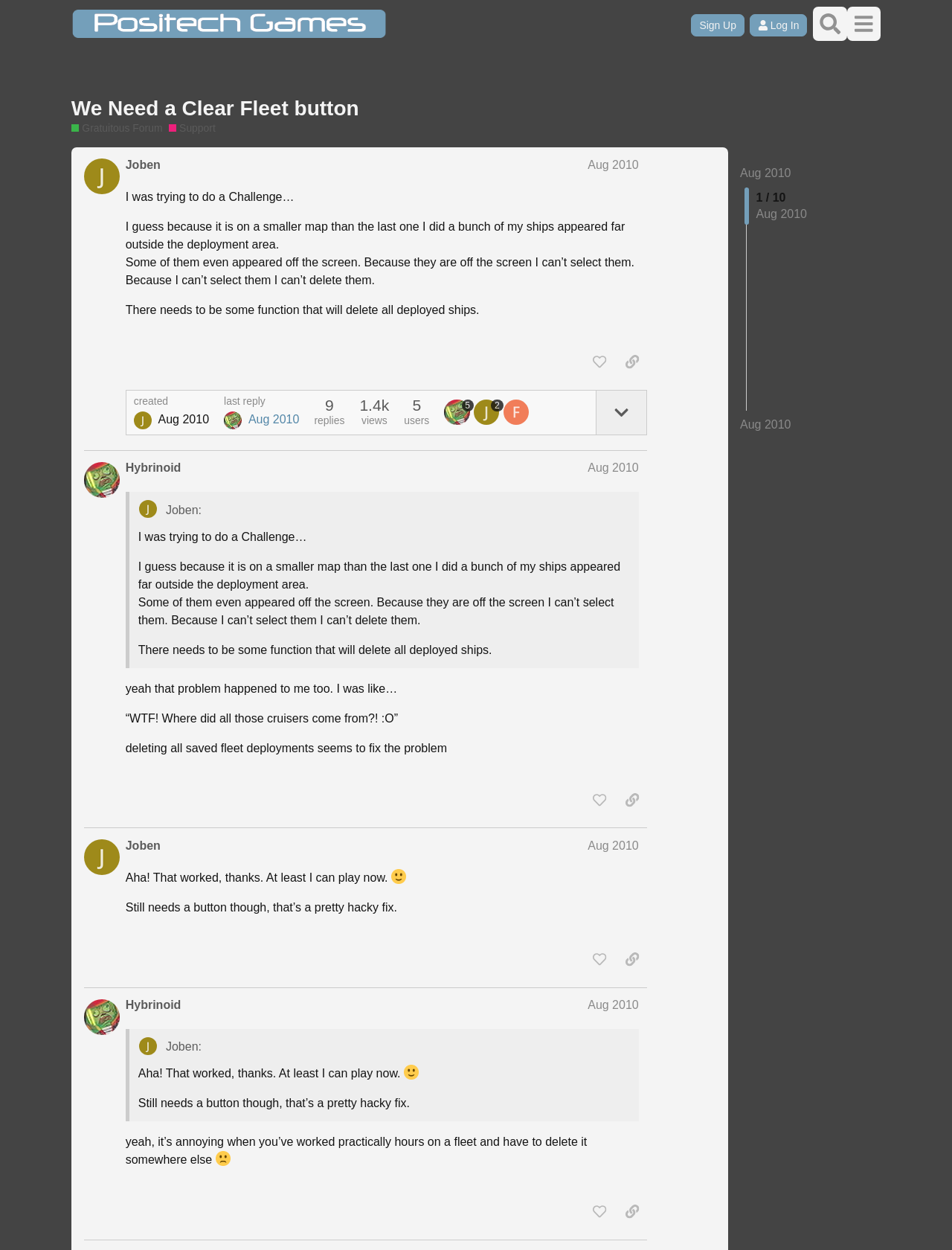Indicate the bounding box coordinates of the clickable region to achieve the following instruction: "Click on the link to Santa Cruz."

None